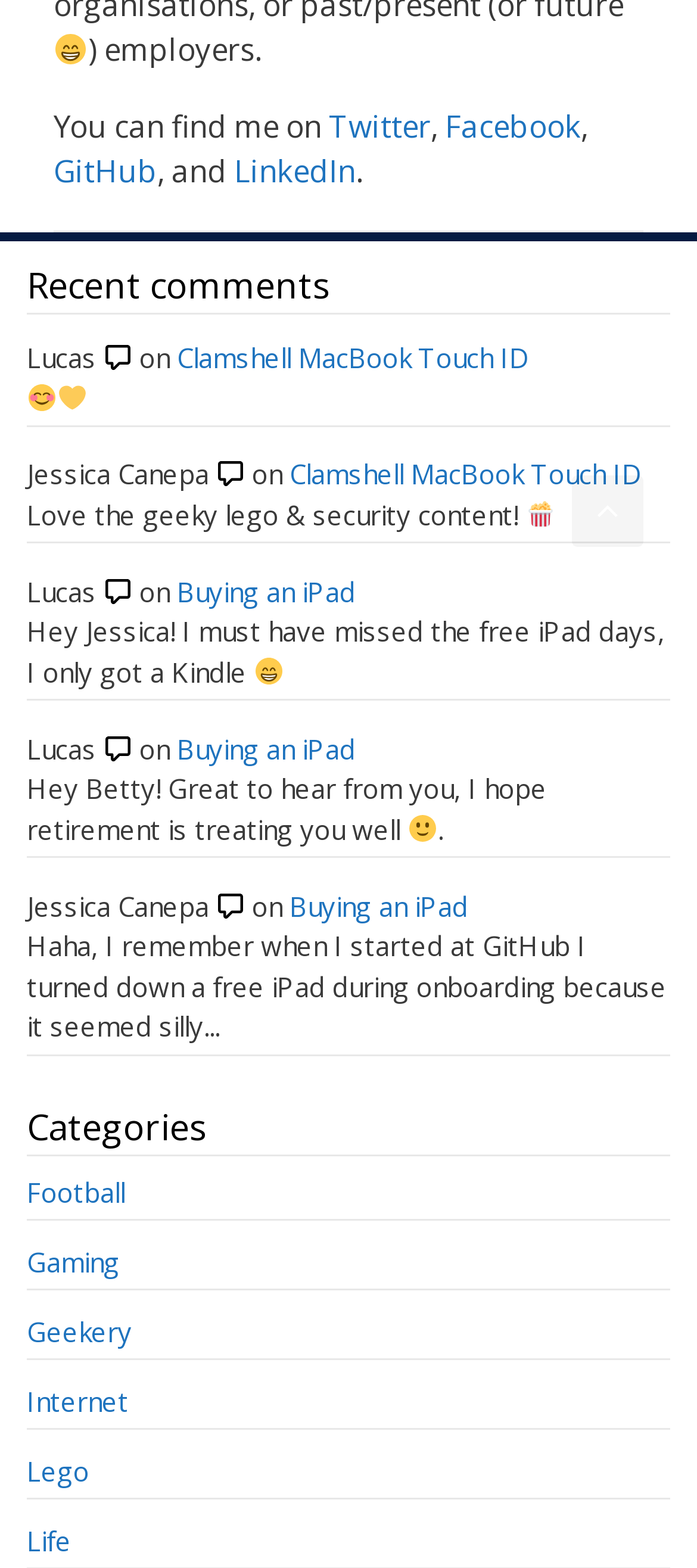What is the topic of the recent comments?
Based on the screenshot, provide your answer in one word or phrase.

Buying an iPad, Clamshell MacBook Touch ID